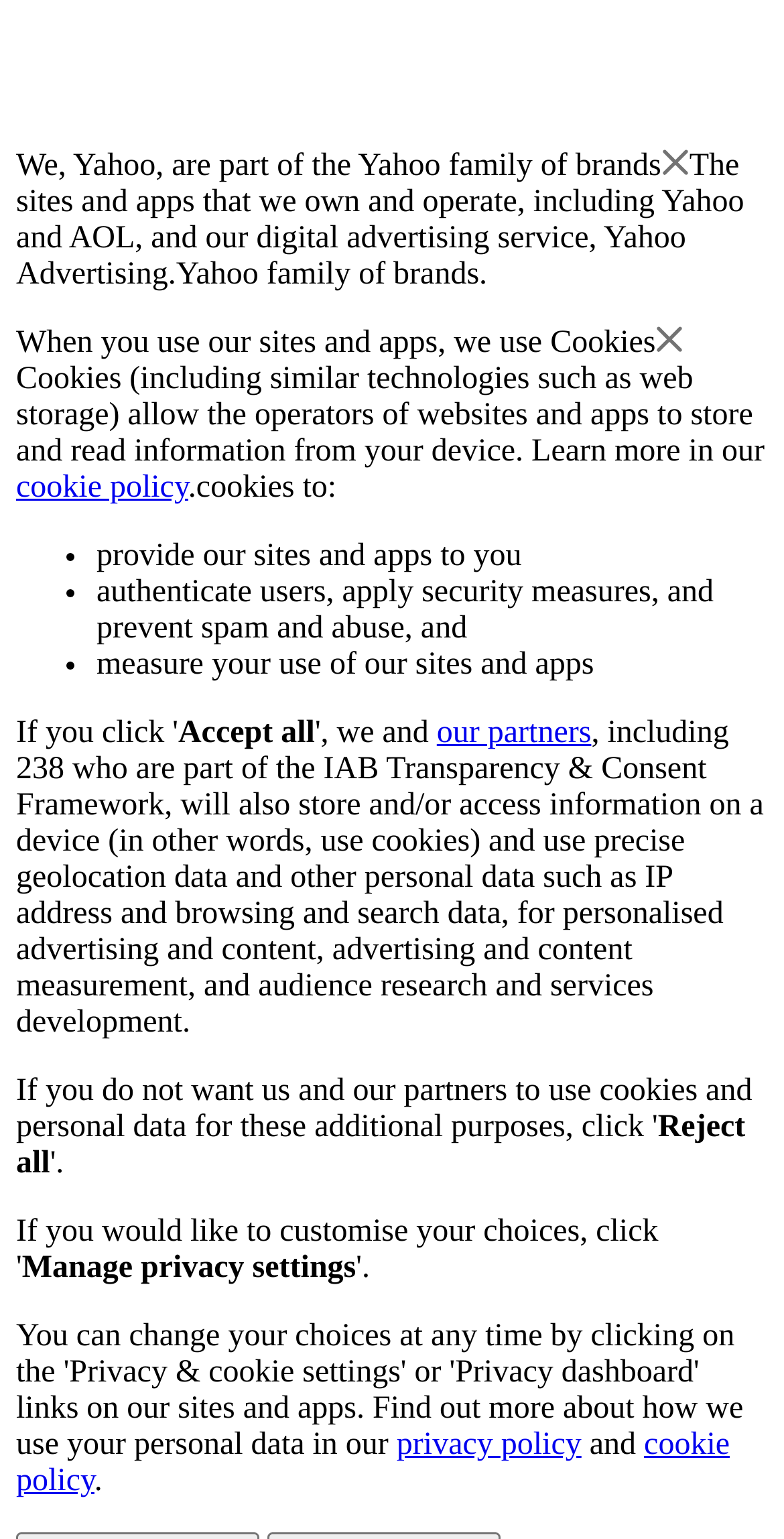Find and provide the bounding box coordinates for the UI element described here: "privacy policy". The coordinates should be given as four float numbers between 0 and 1: [left, top, right, bottom].

[0.506, 0.928, 0.742, 0.95]